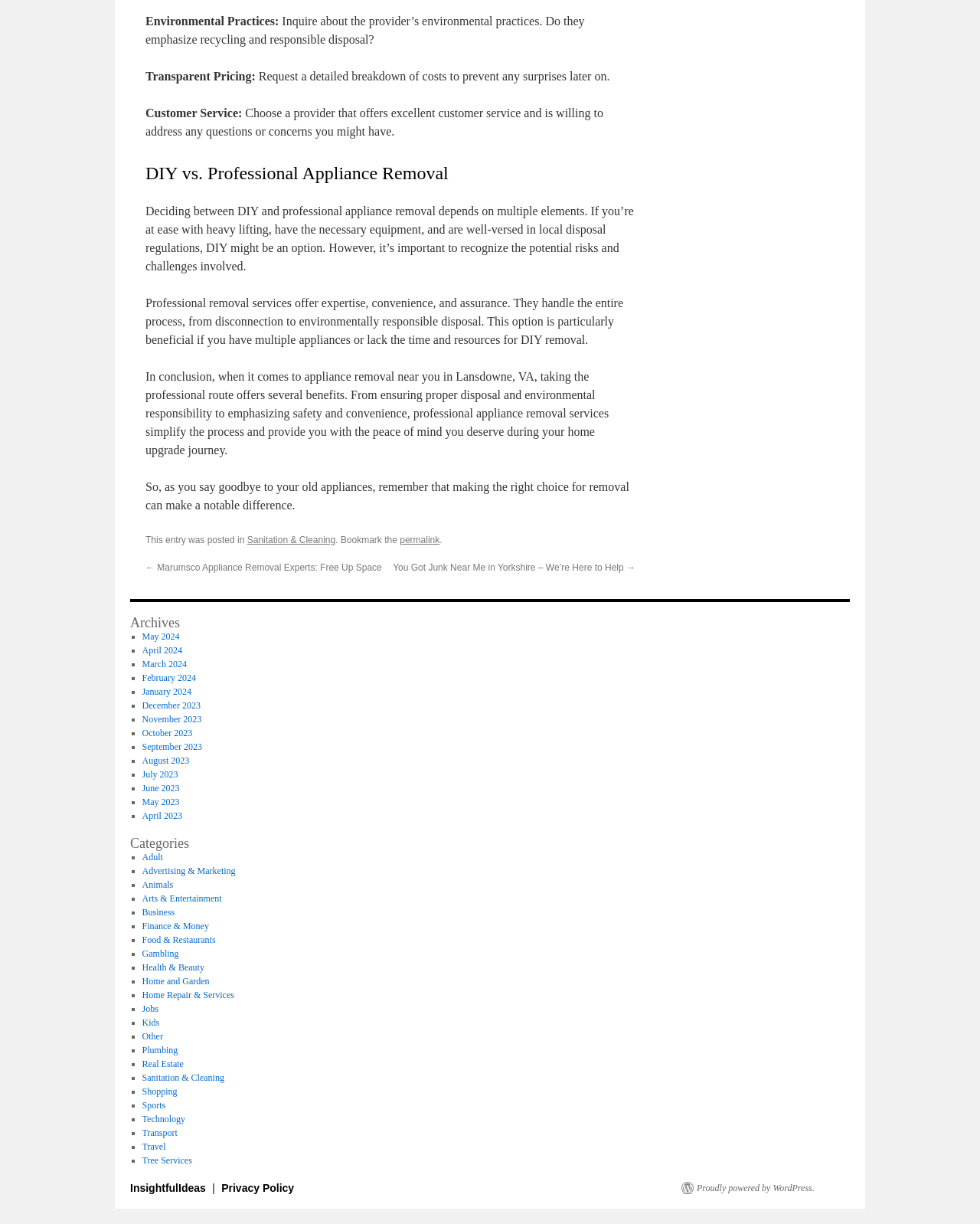Pinpoint the bounding box coordinates of the area that must be clicked to complete this instruction: "Click on 'May 2024'".

[0.145, 0.516, 0.183, 0.525]